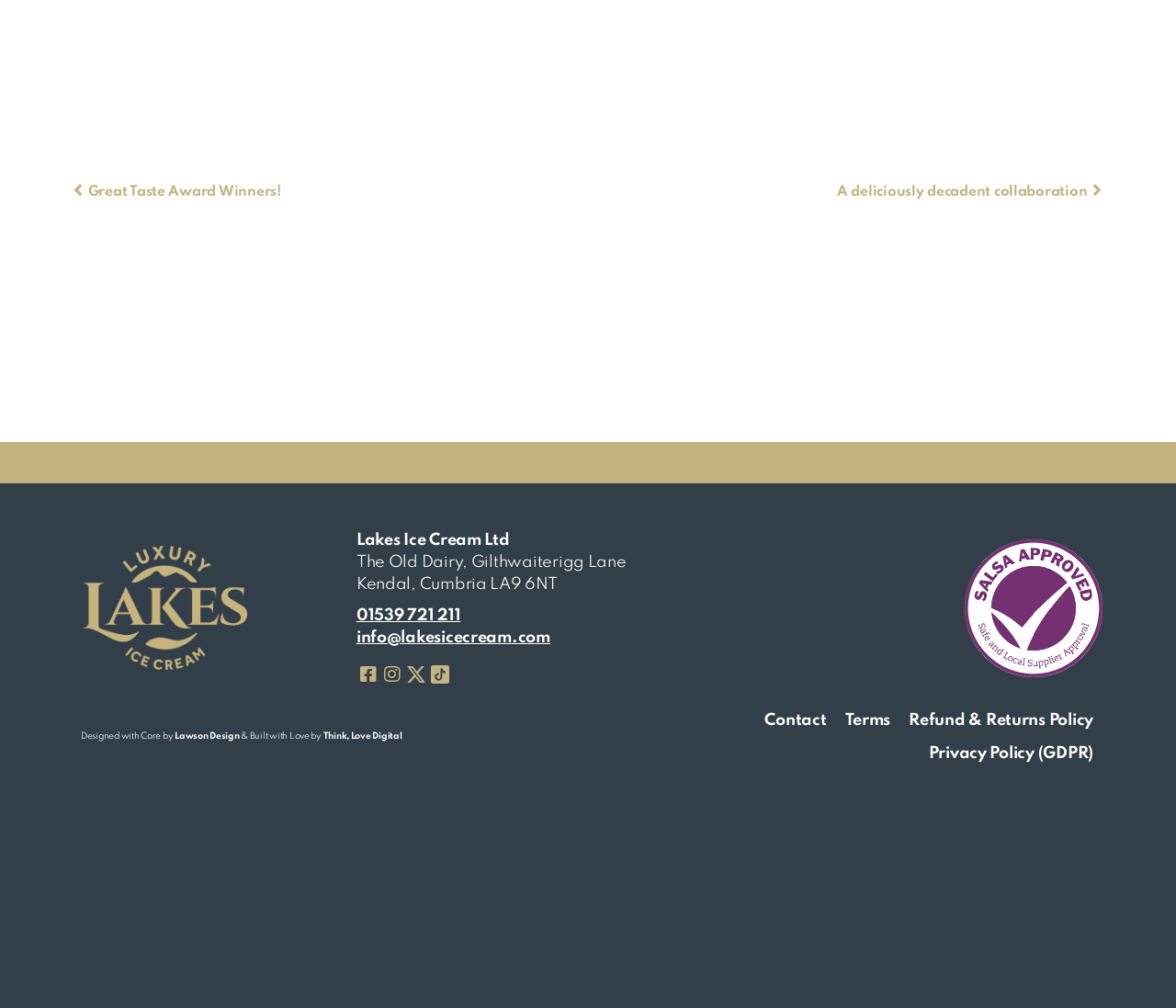Please identify the bounding box coordinates of the element that needs to be clicked to perform the following instruction: "Click on Prev Great Taste Award Winners!".

[0.062, 0.18, 0.5, 0.201]